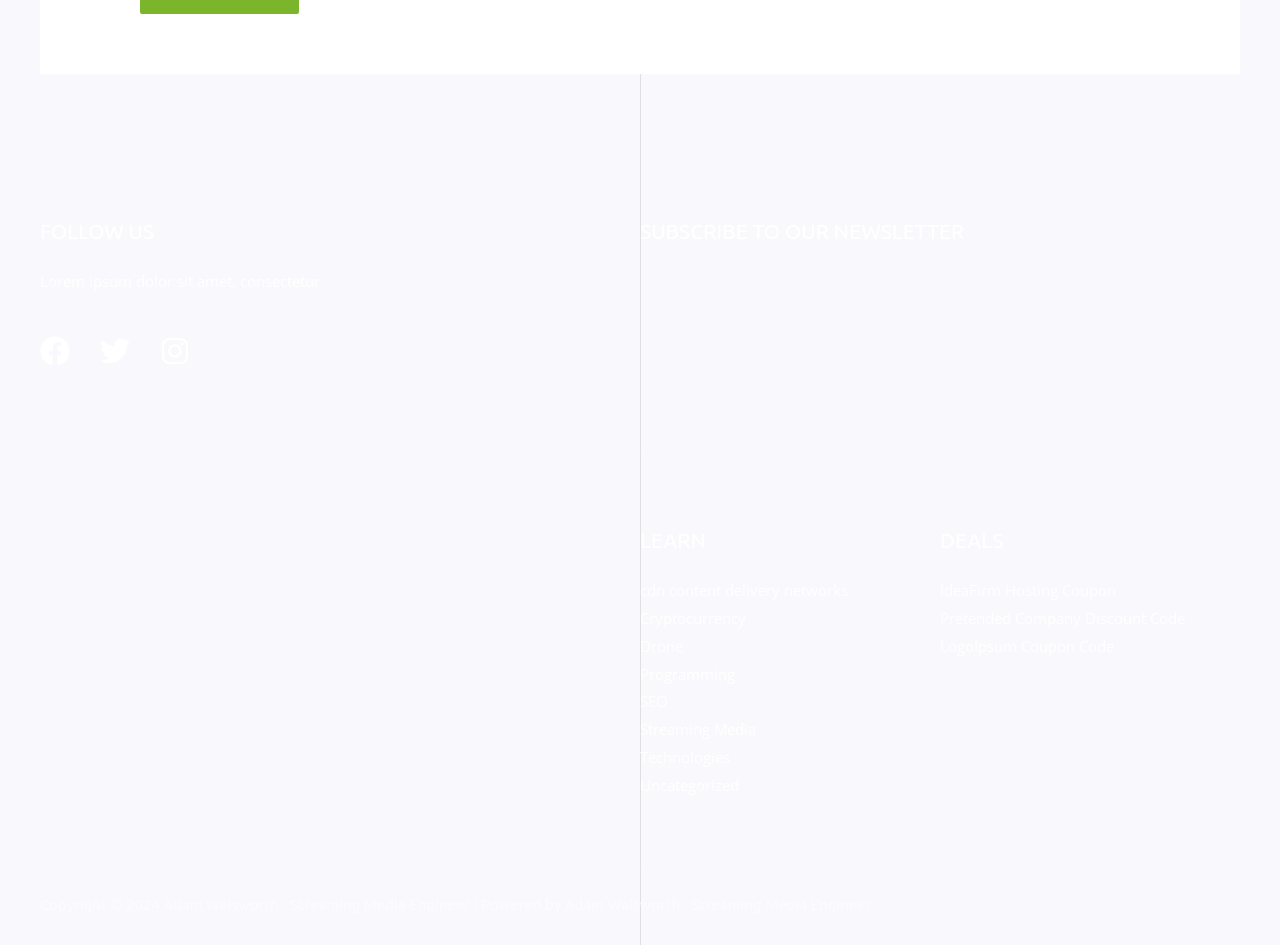Identify the bounding box coordinates for the UI element that matches this description: "cdn content delivery networks".

[0.5, 0.614, 0.662, 0.635]